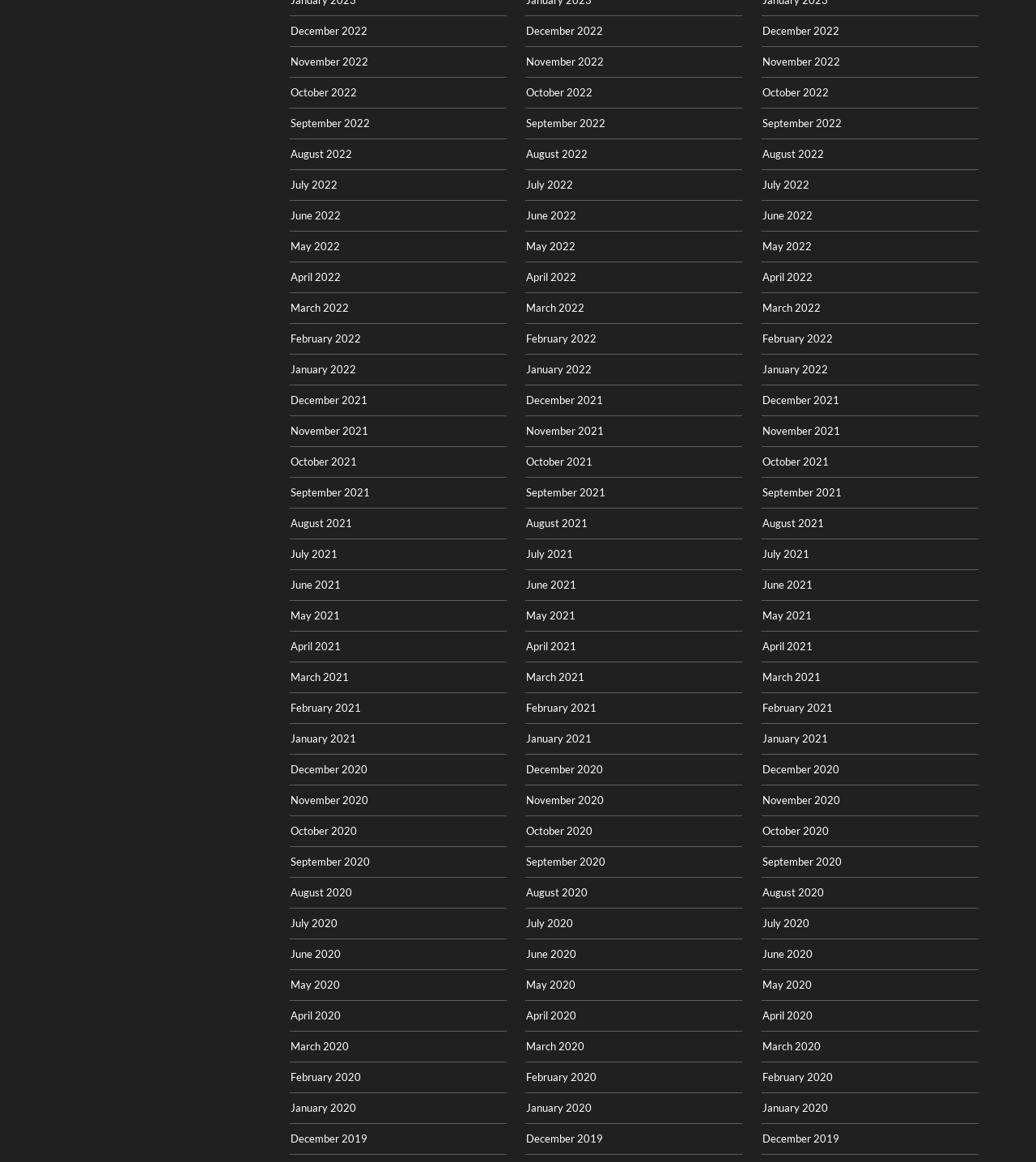Show the bounding box coordinates of the region that should be clicked to follow the instruction: "Select September 2022."

[0.28, 0.1, 0.357, 0.111]